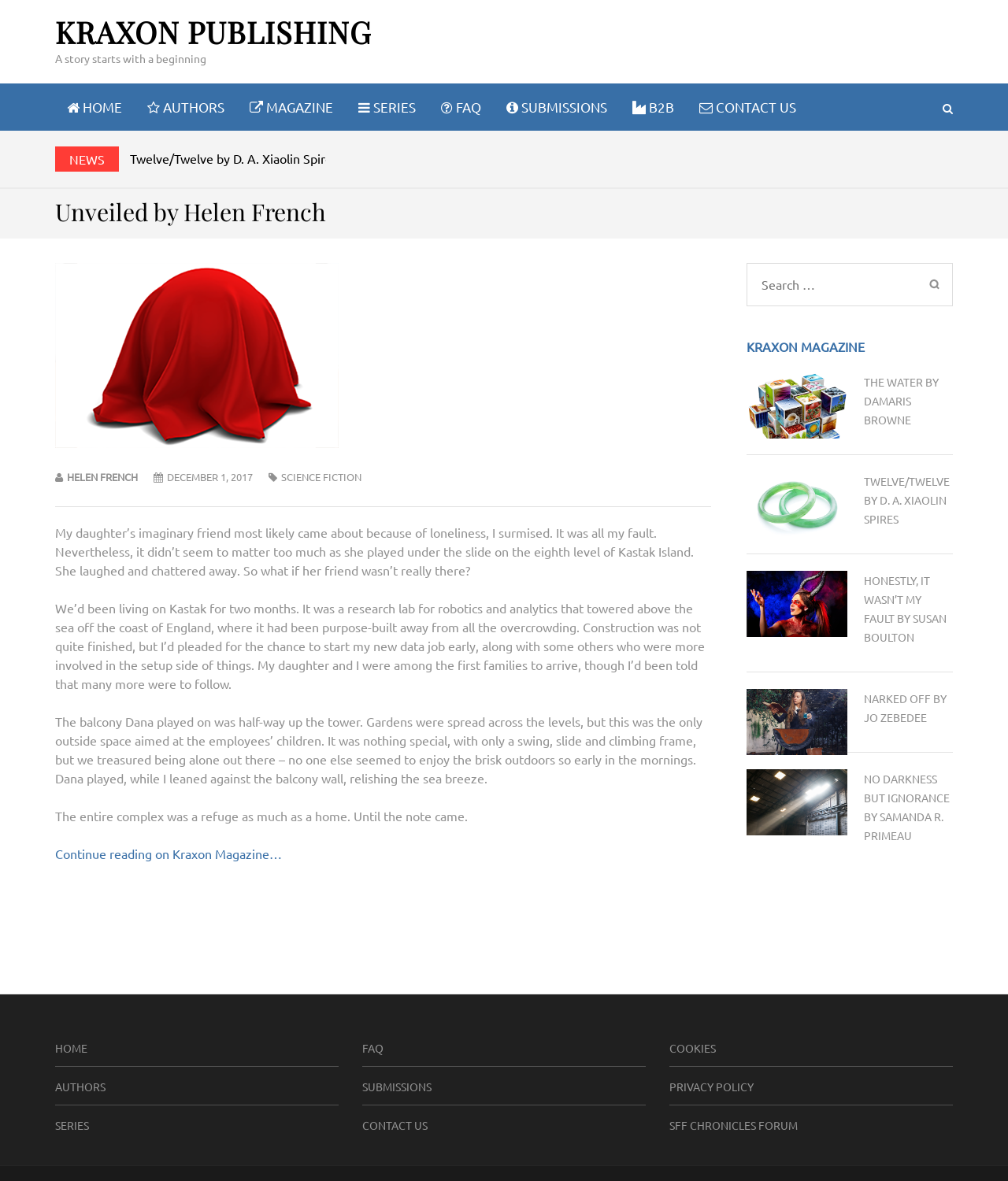Find and indicate the bounding box coordinates of the region you should select to follow the given instruction: "Search for something".

[0.755, 0.233, 0.888, 0.249]